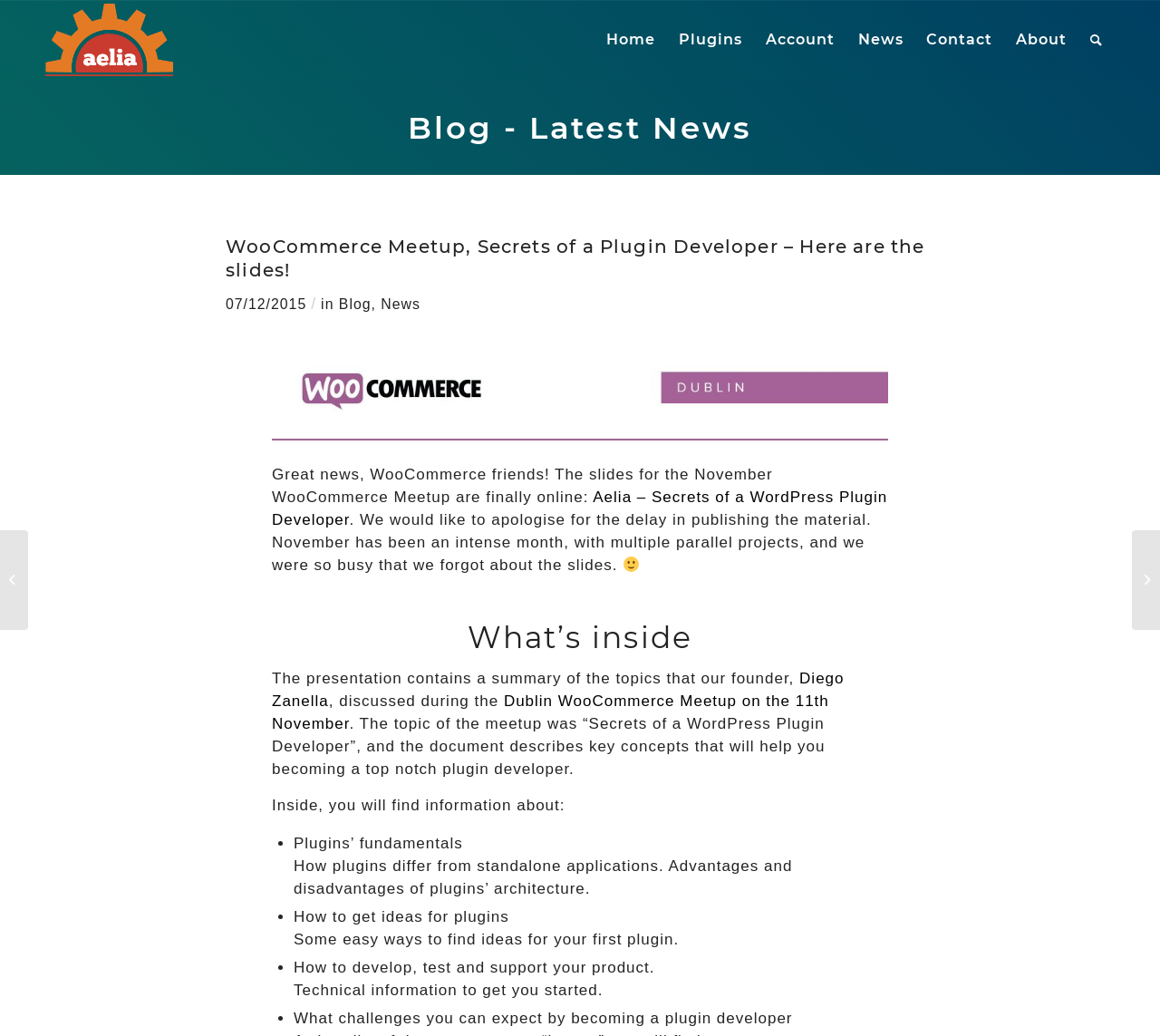Predict the bounding box coordinates of the area that should be clicked to accomplish the following instruction: "Go to the Home page". The bounding box coordinates should consist of four float numbers between 0 and 1, i.e., [left, top, right, bottom].

[0.513, 0.0, 0.575, 0.077]